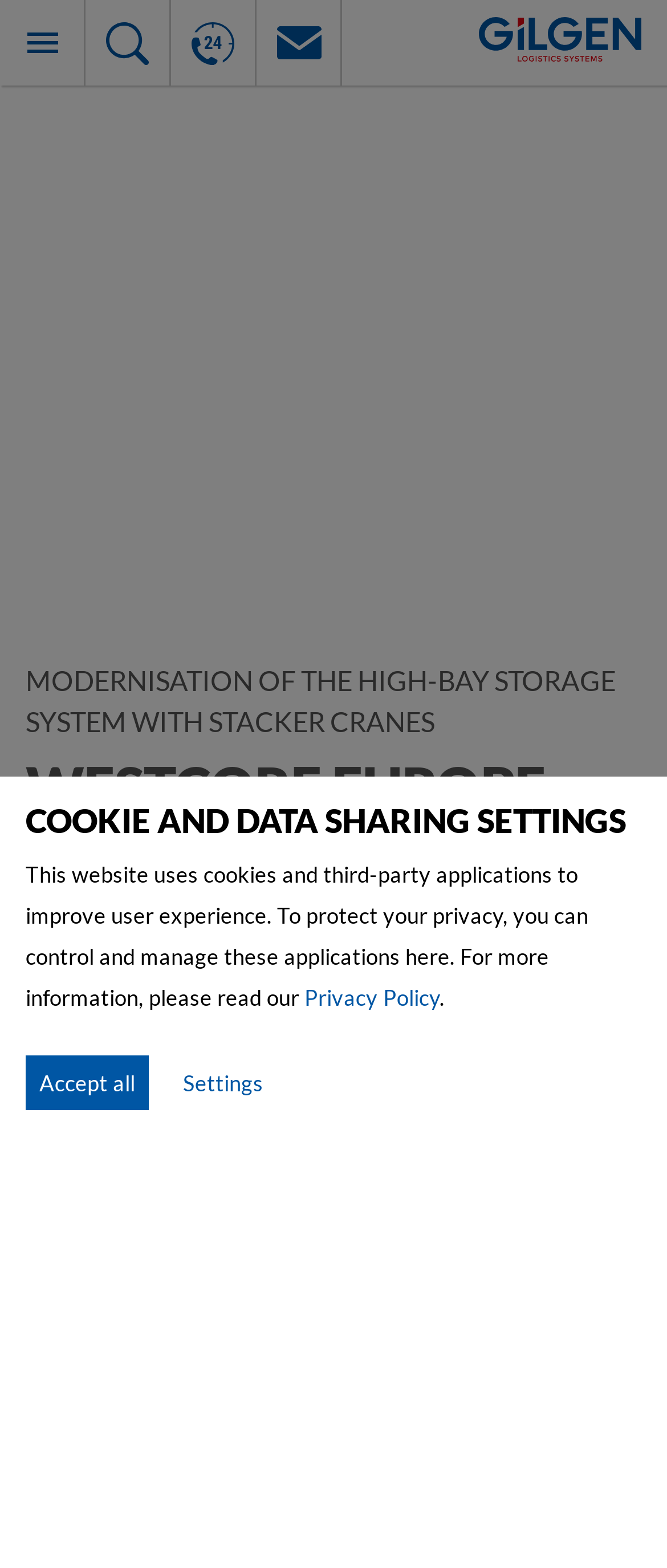Carefully examine the image and provide an in-depth answer to the question: What language is the website currently in?

I determined the answer by looking at the language selection options at the top of the webpage, where 'English' is highlighted, indicating that it is the currently selected language.